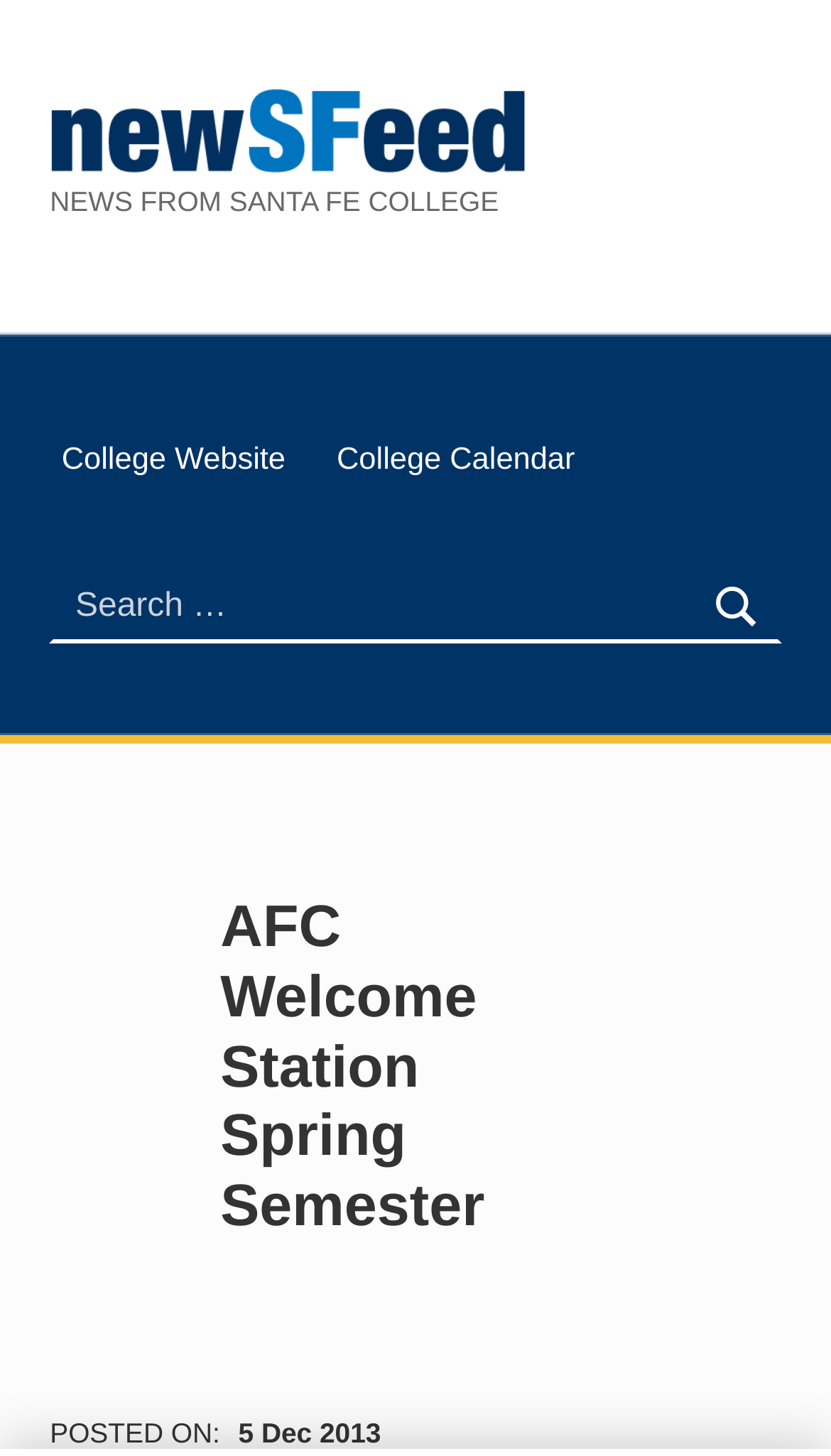Provide a single word or phrase to answer the given question: 
What is the date of the posted article?

5 Dec 2013